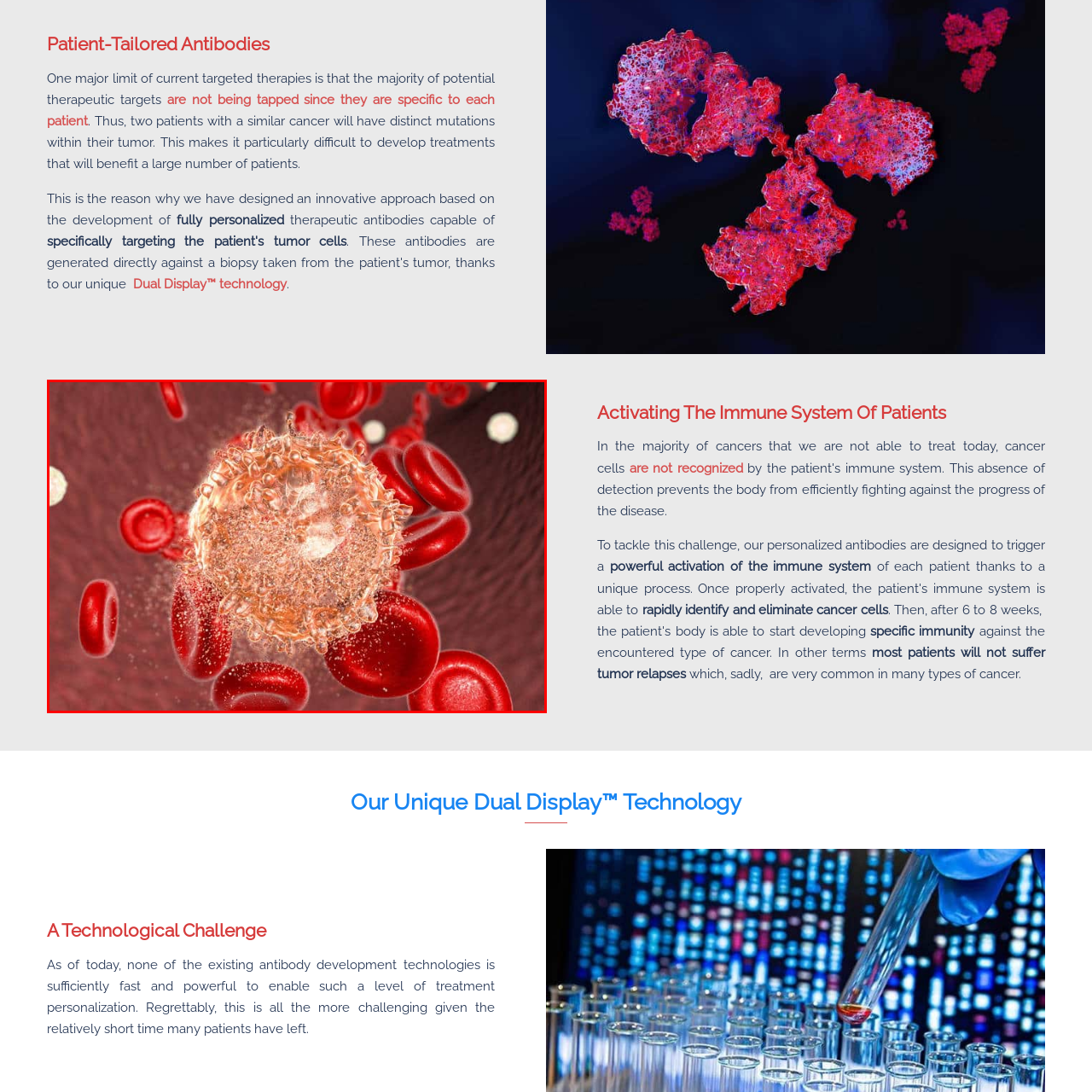What type of cells are being targeted by the immune system?
Examine the visual content inside the red box and reply with a single word or brief phrase that best answers the question.

Cancer cells